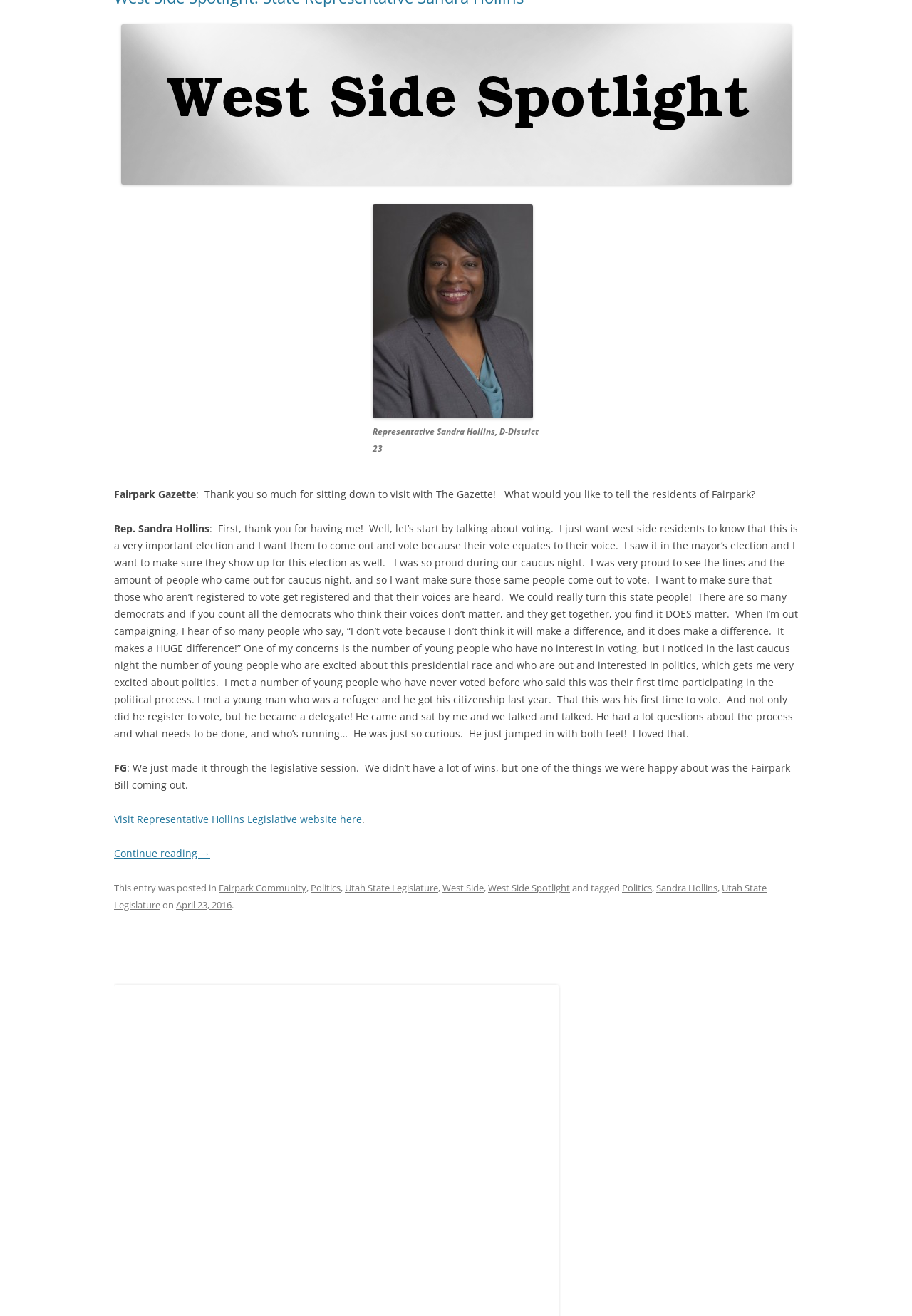Determine the bounding box coordinates of the section I need to click to execute the following instruction: "Visit the Fairpark Community page". Provide the coordinates as four float numbers between 0 and 1, i.e., [left, top, right, bottom].

[0.24, 0.67, 0.336, 0.679]